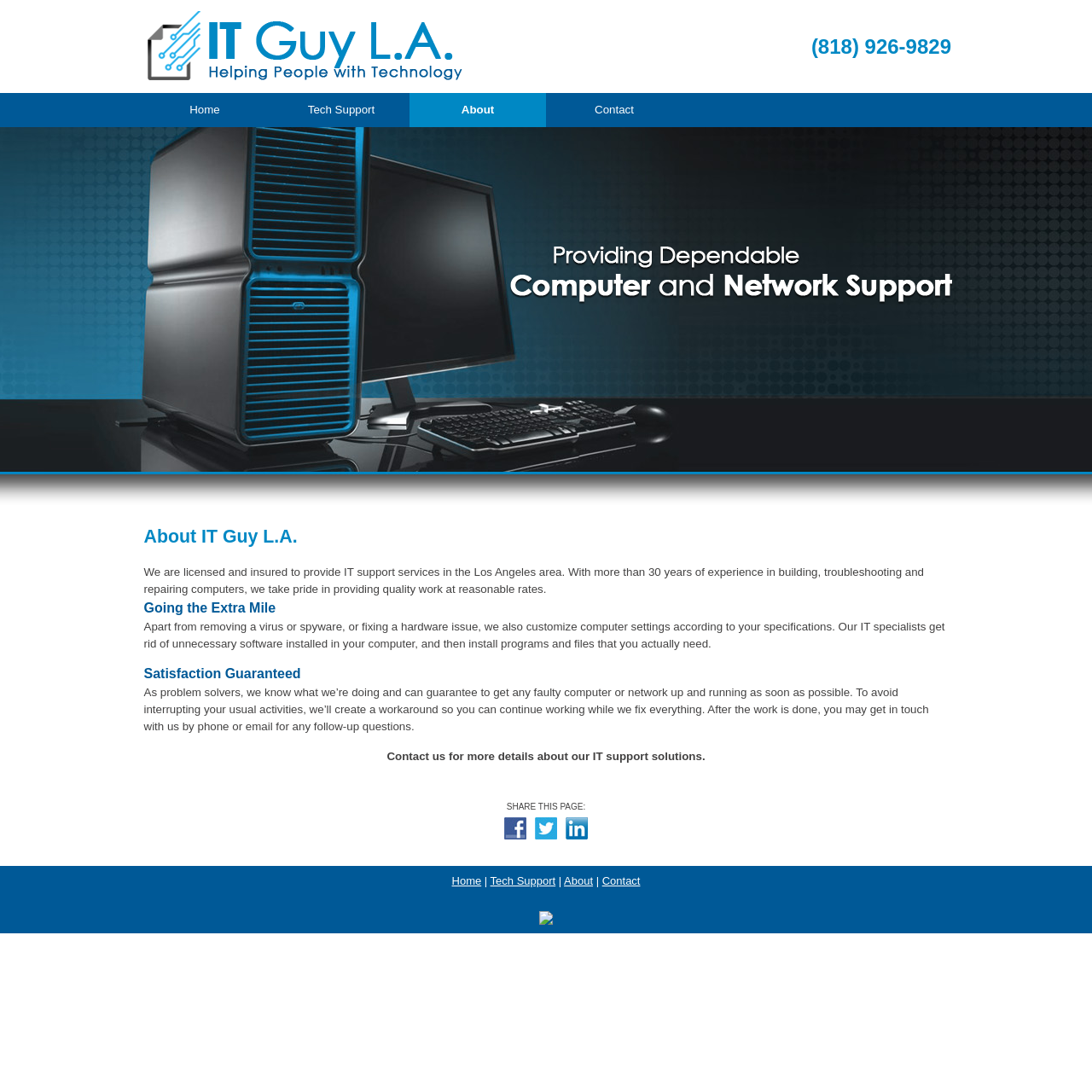Give the bounding box coordinates for the element described by: "parent_node: SHARE THIS PAGE:".

[0.462, 0.76, 0.49, 0.771]